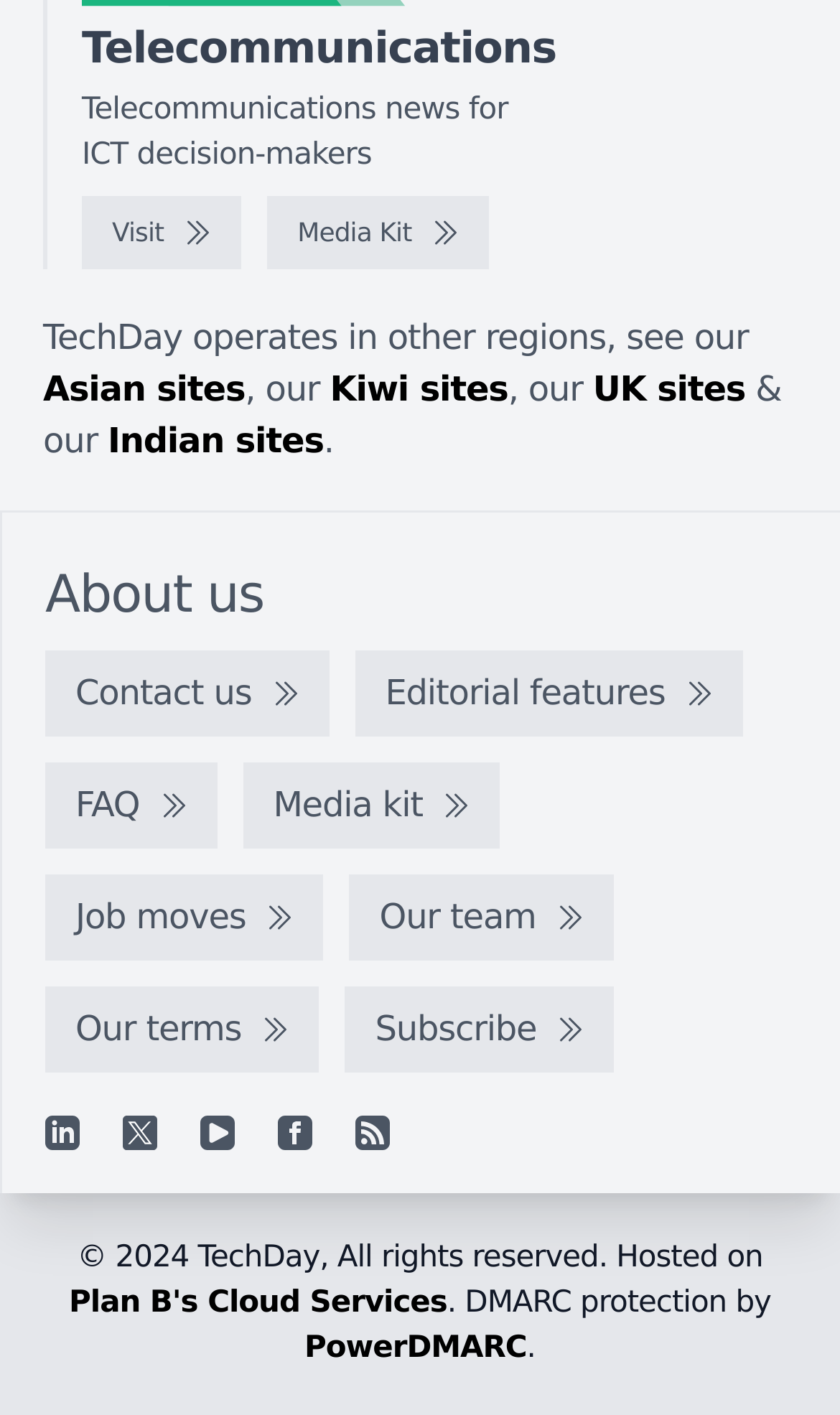What is the main topic of this website?
Look at the screenshot and respond with one word or a short phrase.

Telecommunications